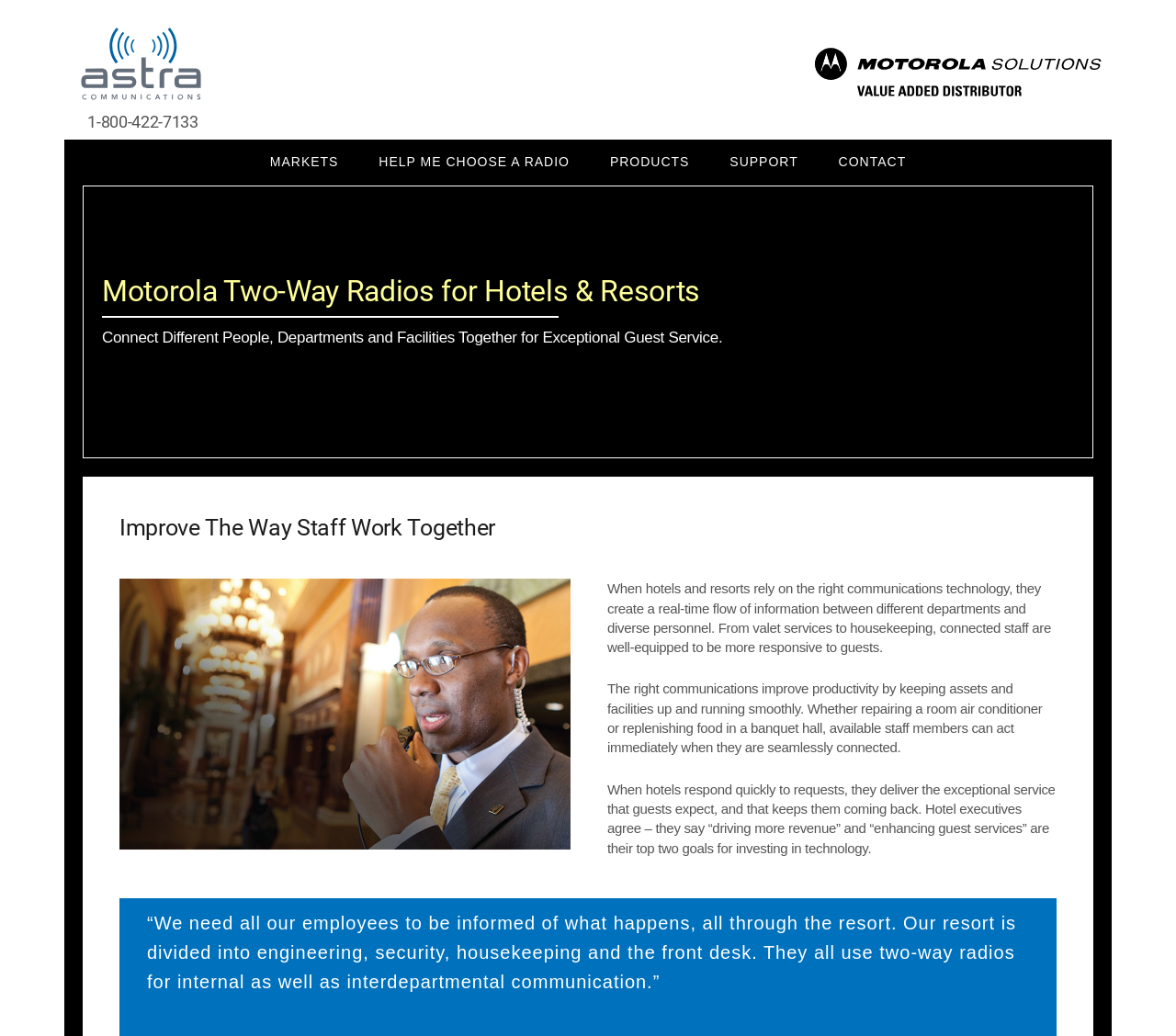What is the role of two-way radios in internal communication?
Using the visual information, respond with a single word or phrase.

Interdepartmental communication